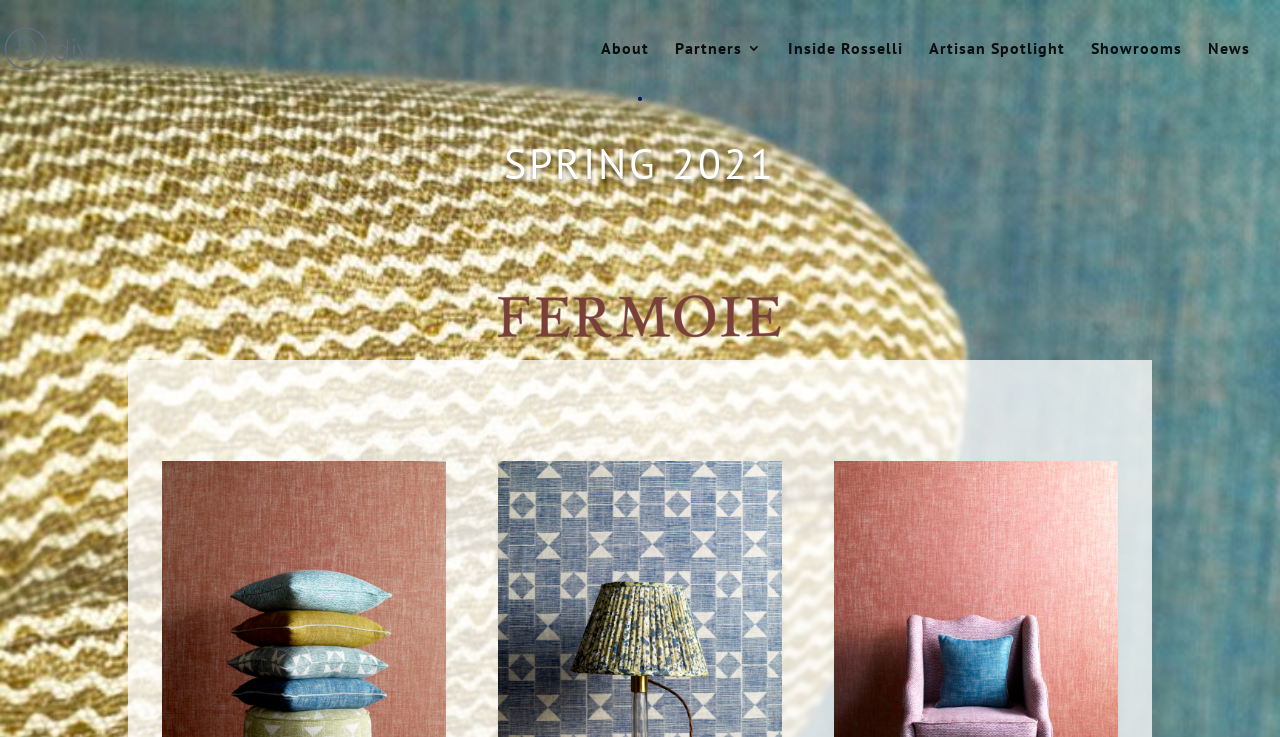Give a one-word or short phrase answer to the question: 
How many columns are there in the navigation menu?

1